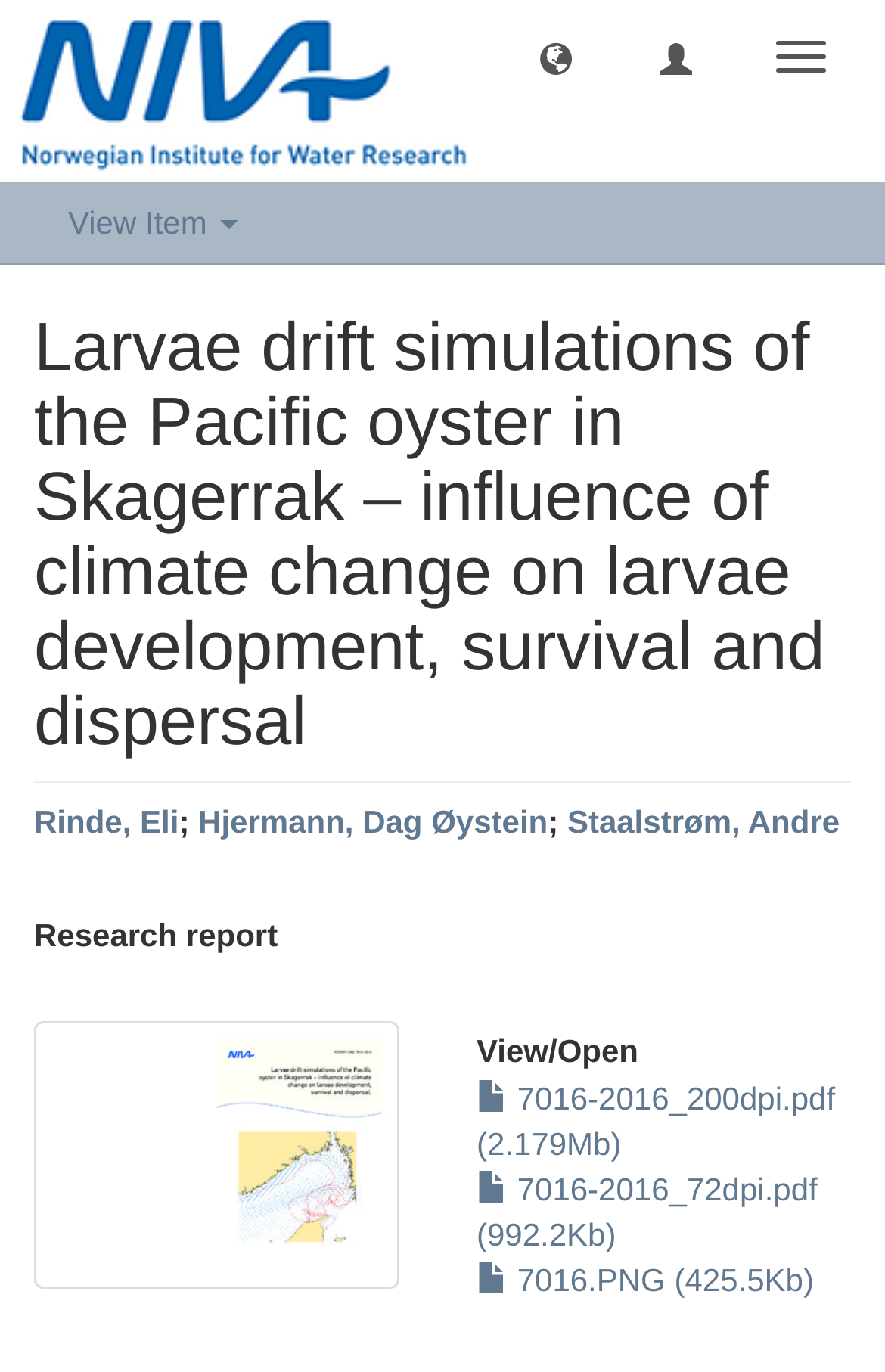Use a single word or phrase to answer the question: What is the type of document?

Research report